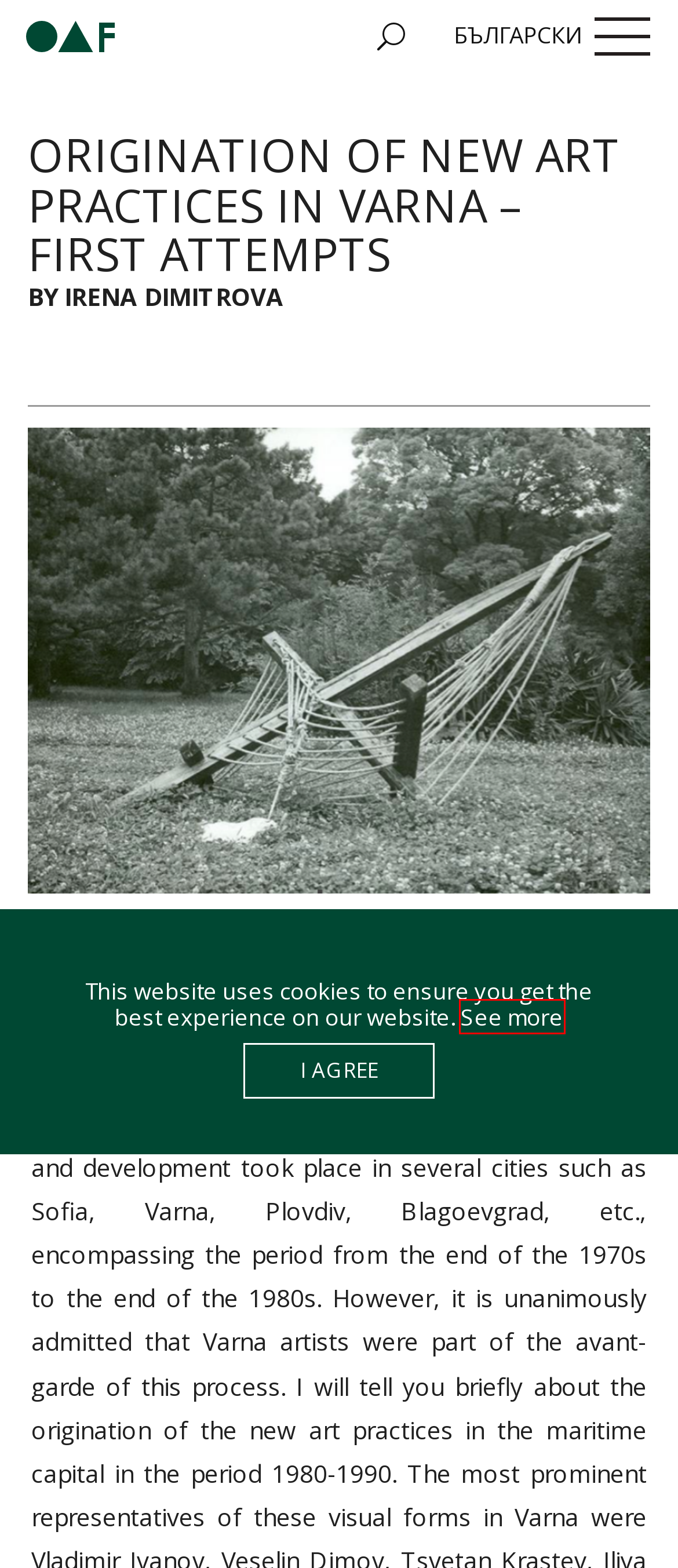You have a screenshot of a webpage, and a red bounding box highlights an element. Select the webpage description that best fits the new page after clicking the element within the bounding box. Options are:
A. Vladimir Ivanov | Open Art Files
B. Contact | Open Art Files
C. I-Creativ Studio - Web Design, Web Development, Responsive Multi-platform Design.
D. Diana Popova | Open Art Files
E. Фондация „Отворени Изкуства“ | Фондация Отворени Изкуства
F. Cookie policy | Open Art Files
G. Maria Vassileva | Open Art Files
H. Irena Dimitrova | Open Art Files

F